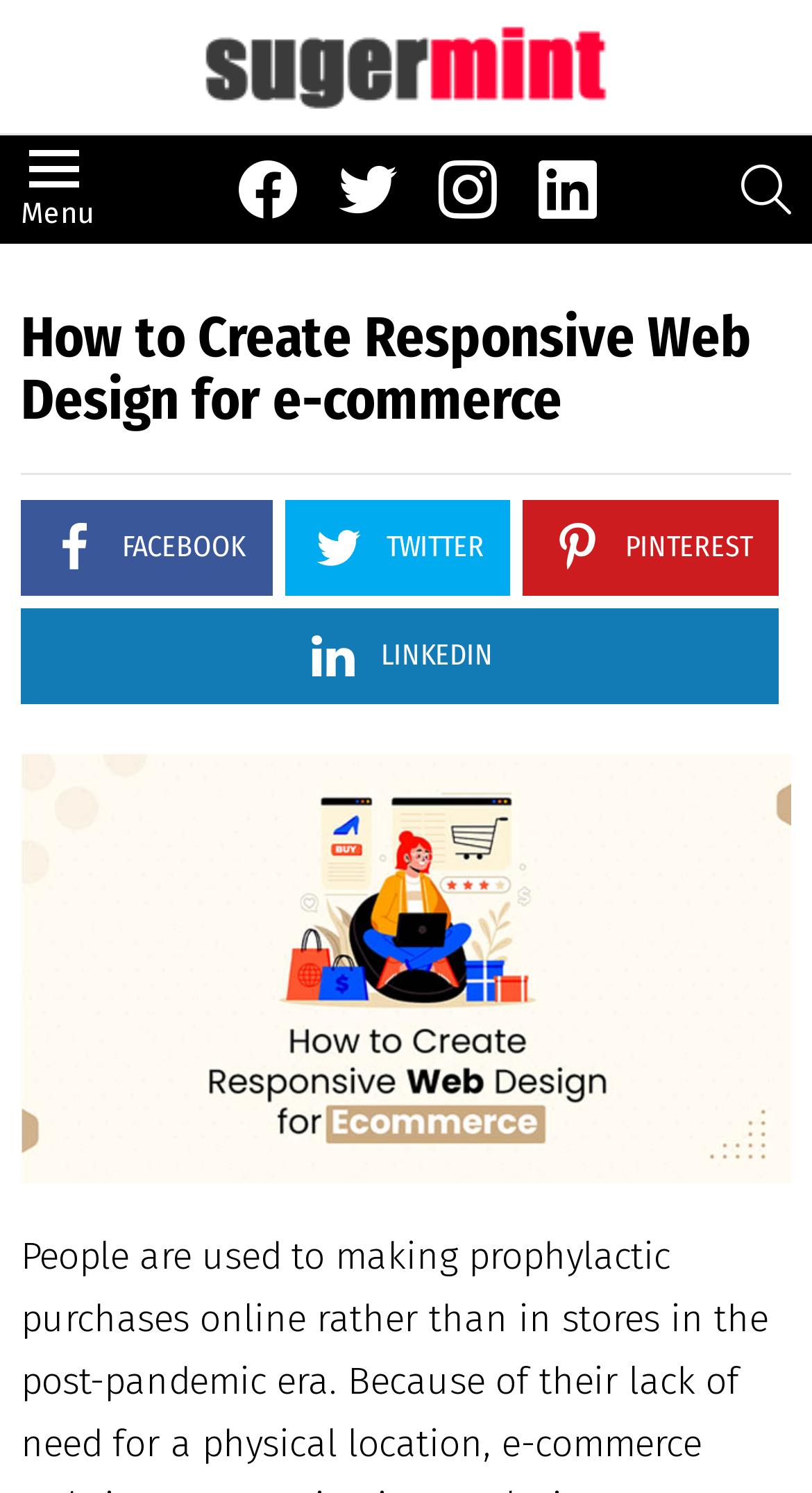For the following element description, predict the bounding box coordinates in the format (top-left x, top-left y, bottom-right x, bottom-right y). All values should be floating point numbers between 0 and 1. Description: BIVAR Light Pipe Website

None